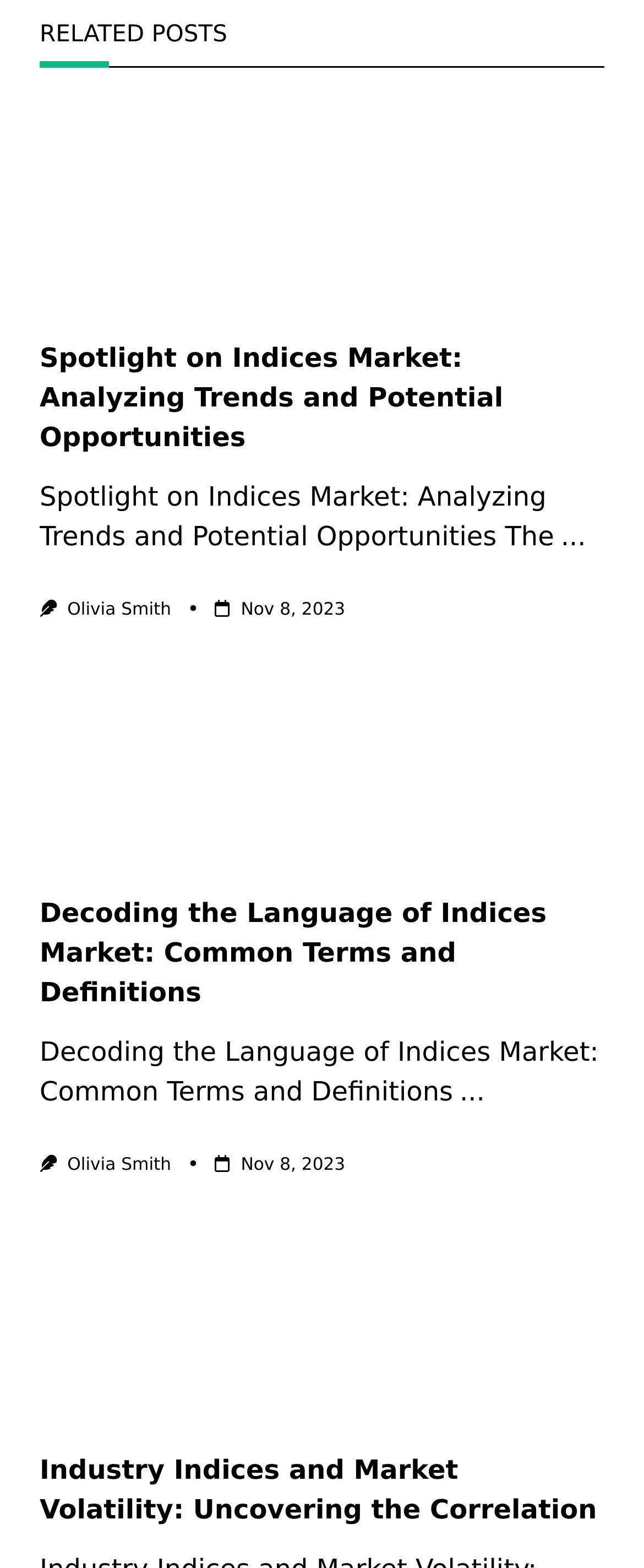Given the element description "...", identify the bounding box of the corresponding UI element.

[0.714, 0.686, 0.753, 0.706]